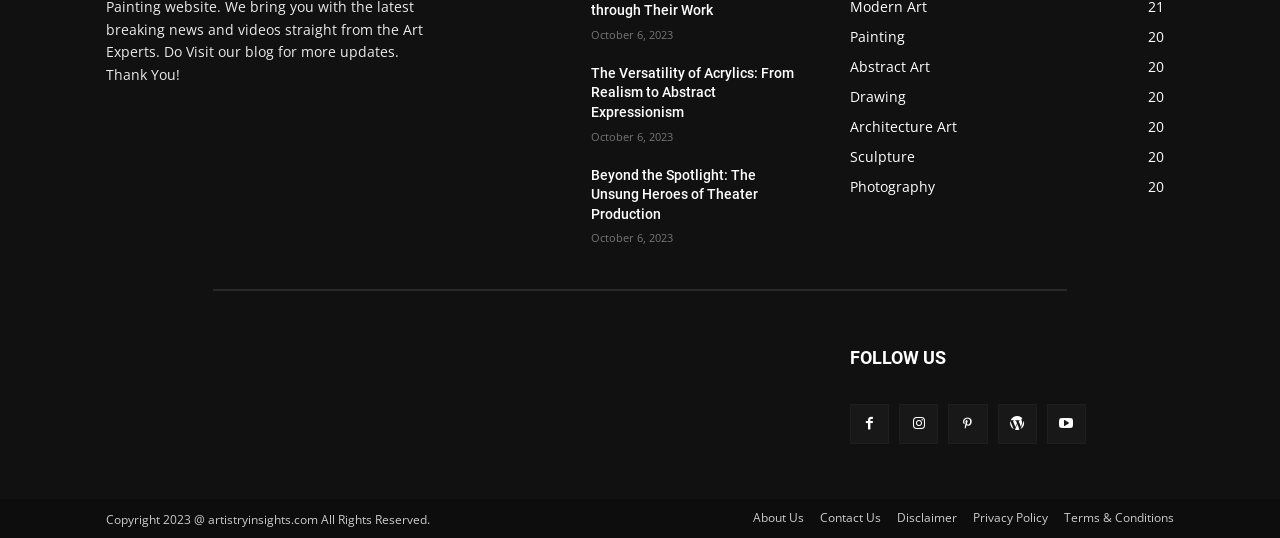Determine the bounding box coordinates for the area that needs to be clicked to fulfill this task: "Read about theater production". The coordinates must be given as four float numbers between 0 and 1, i.e., [left, top, right, bottom].

[0.373, 0.308, 0.449, 0.434]